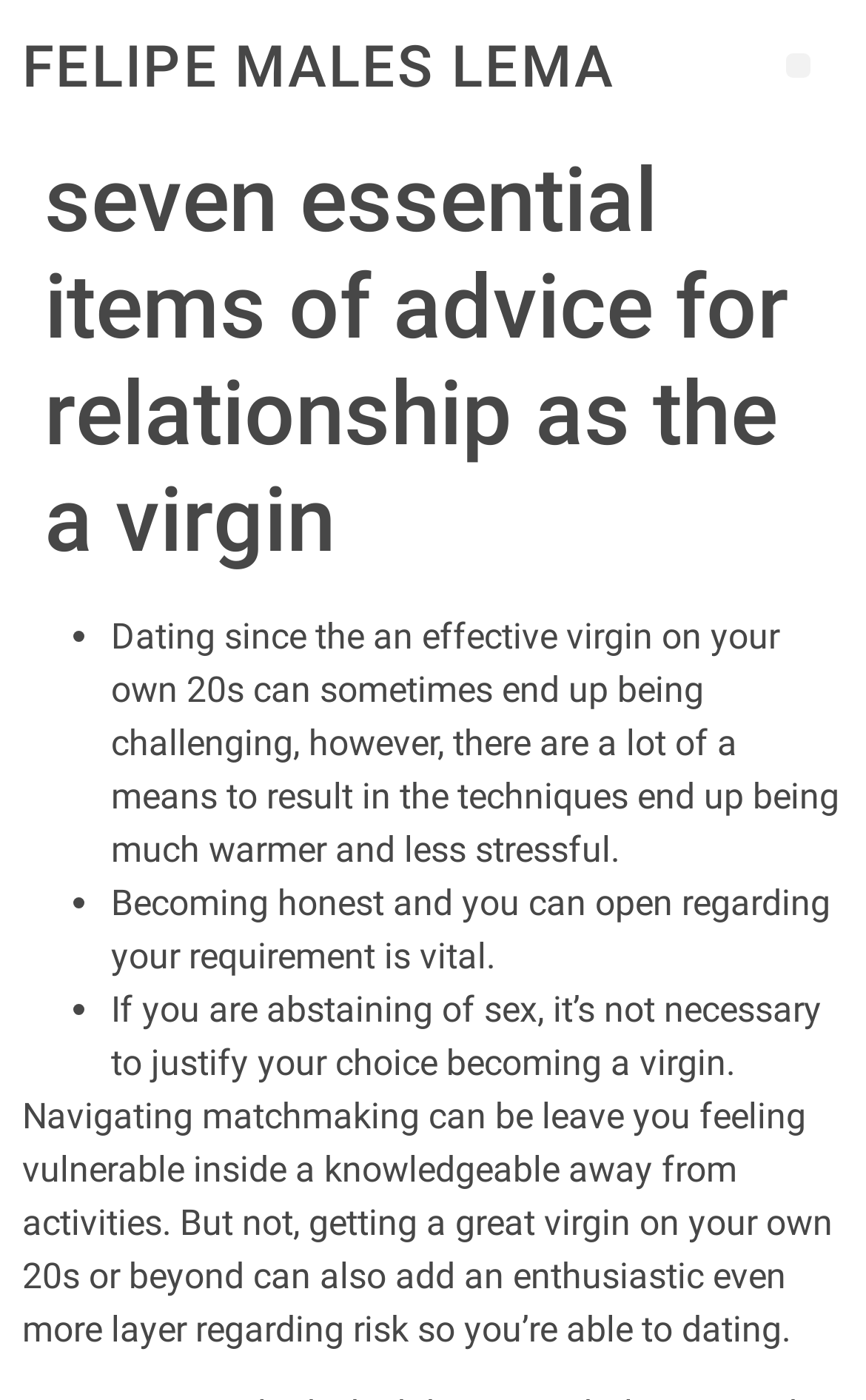Write an elaborate caption that captures the essence of the webpage.

The webpage appears to be a blog post or article discussing relationships and dating as a virgin. At the top, there is a heading with the title "FELIPE MALES LEMA" which is also a clickable link. To the right of the title, there is a button labeled "Menú".

Below the title, there is a larger heading that reads "seven essential items of advice for relationship as the a virgin". This heading spans almost the entire width of the page.

The main content of the page is divided into a list of items, each marked with a bullet point (•). The first item discusses the challenges of dating as a virgin in one's 20s and how to make the experience less stressful. The second item emphasizes the importance of being honest and open about one's needs. The third item advises against feeling the need to justify one's choice to abstain from sex.

Below the list, there is a paragraph of text that discusses the vulnerability of navigating dating, especially as a virgin. This paragraph is positioned near the bottom of the page.